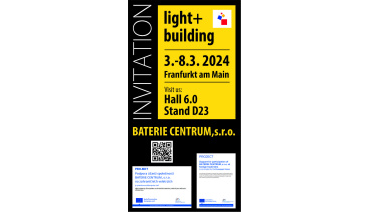What is the purpose of the QR code?
Utilize the image to construct a detailed and well-explained answer.

The QR code is provided for attendees to access further details about the event, as it is a common practice to include QR codes in invitations to provide additional information or to facilitate registration.